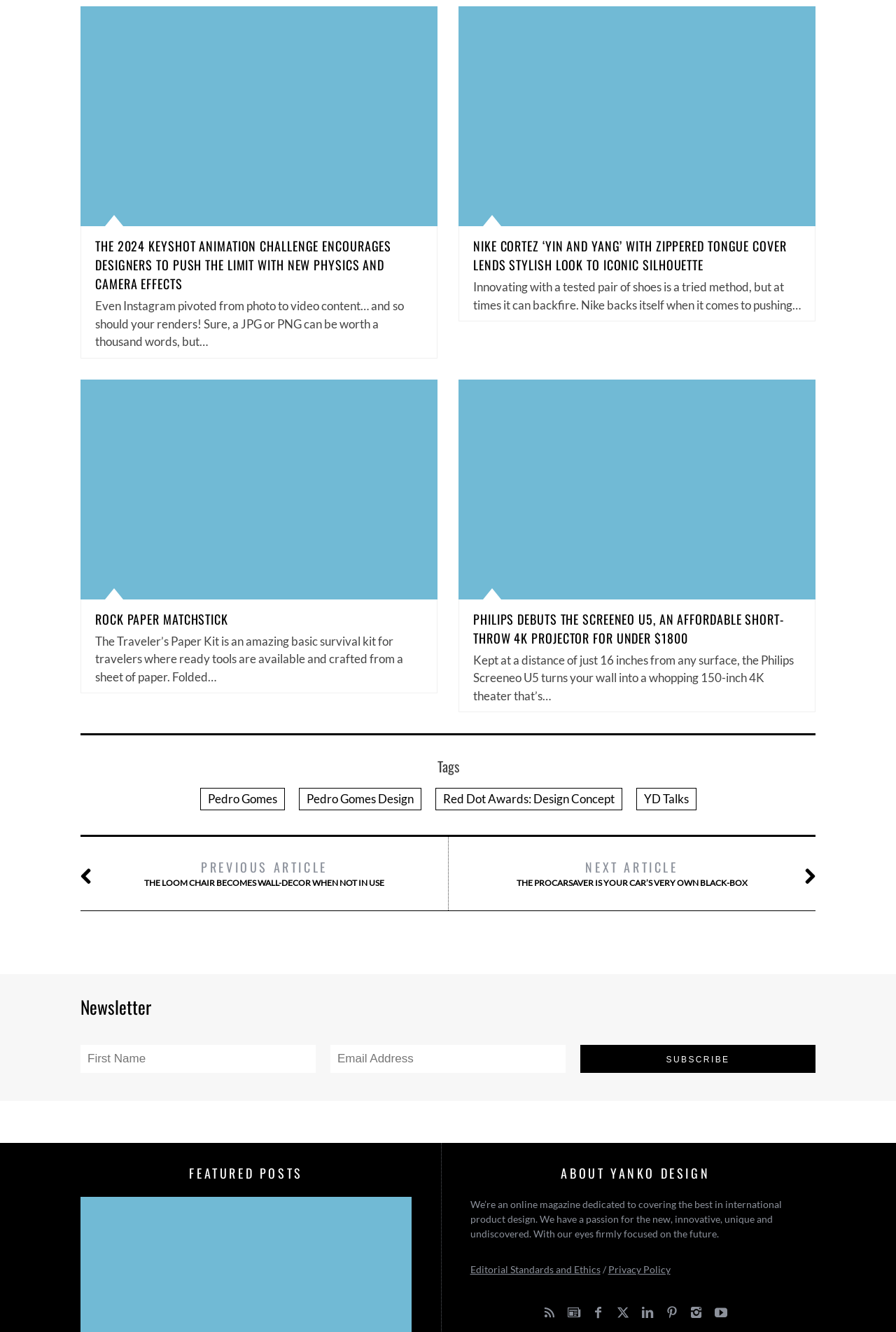Locate the bounding box coordinates of the clickable area to execute the instruction: "Read the article about Philips Debuts the Screeneo U5". Provide the coordinates as four float numbers between 0 and 1, represented as [left, top, right, bottom].

[0.528, 0.458, 0.894, 0.486]